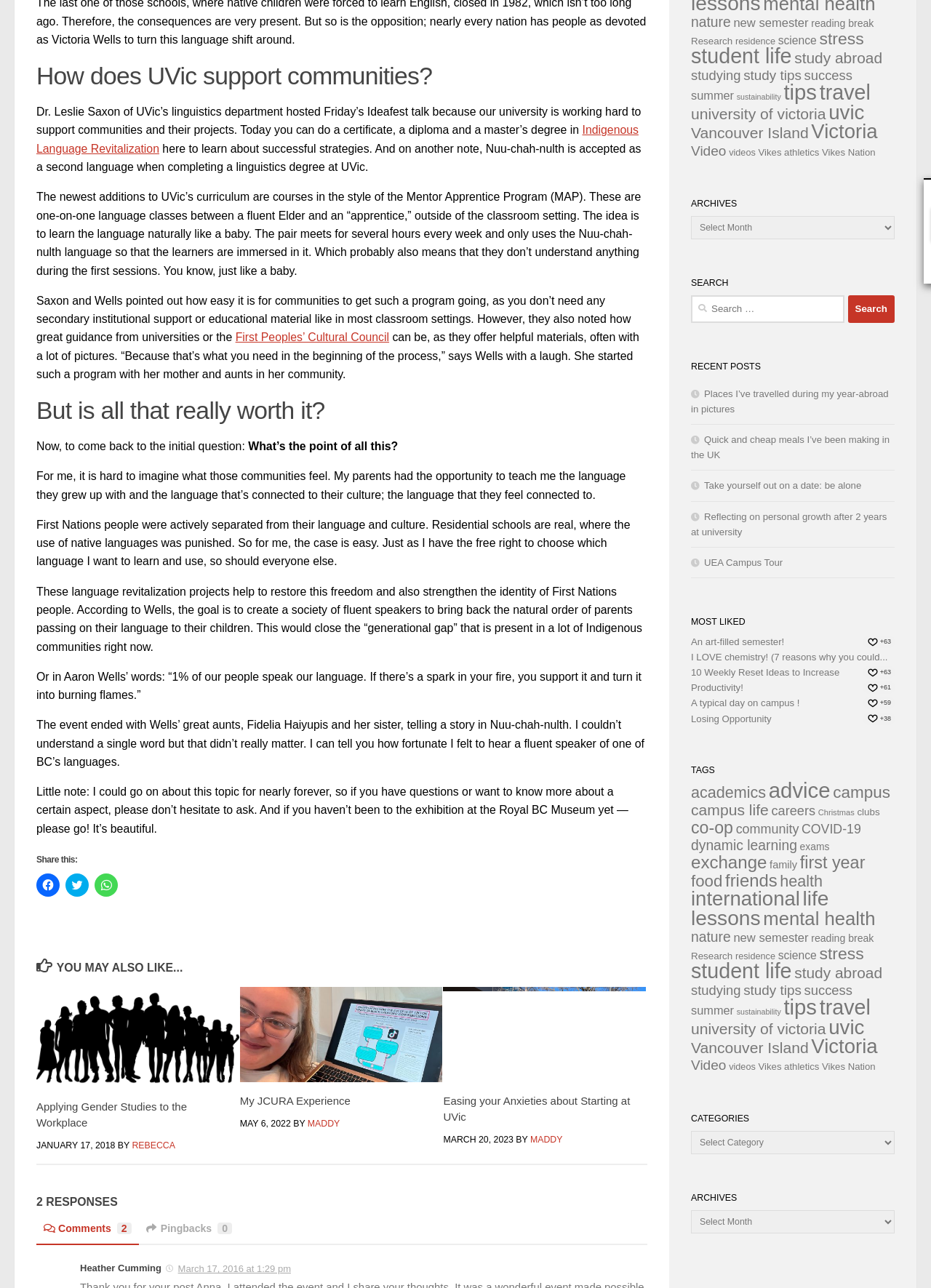Please provide a one-word or phrase answer to the question: 
How many responses are there to the article?

2